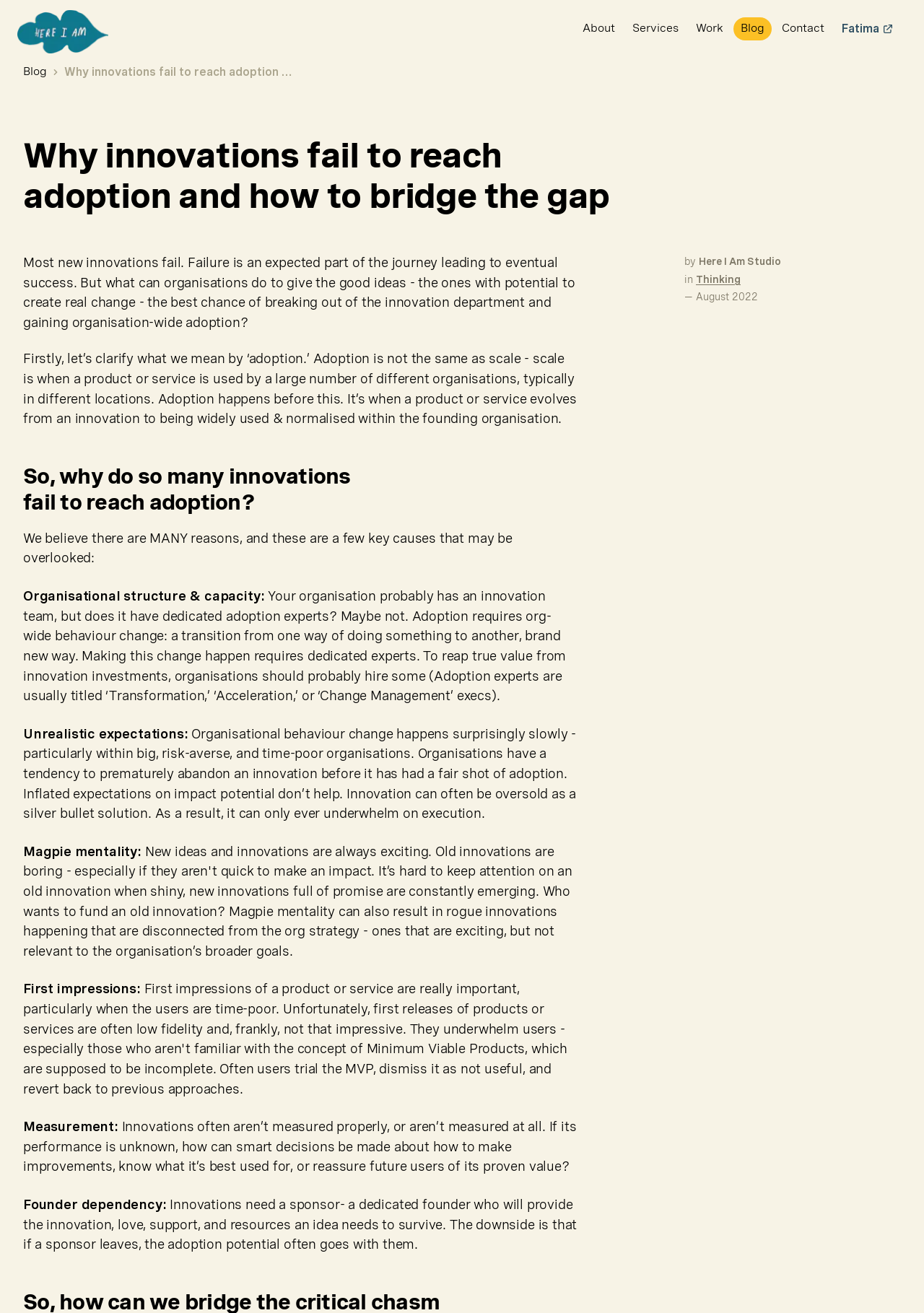Analyze the image and provide a detailed answer to the question: What is the topic of the article?

I read the headings and text on the webpage and found that the article is discussing the reasons why innovations fail to reach adoption and how to bridge the gap. The topic is clearly about innovation adoption.